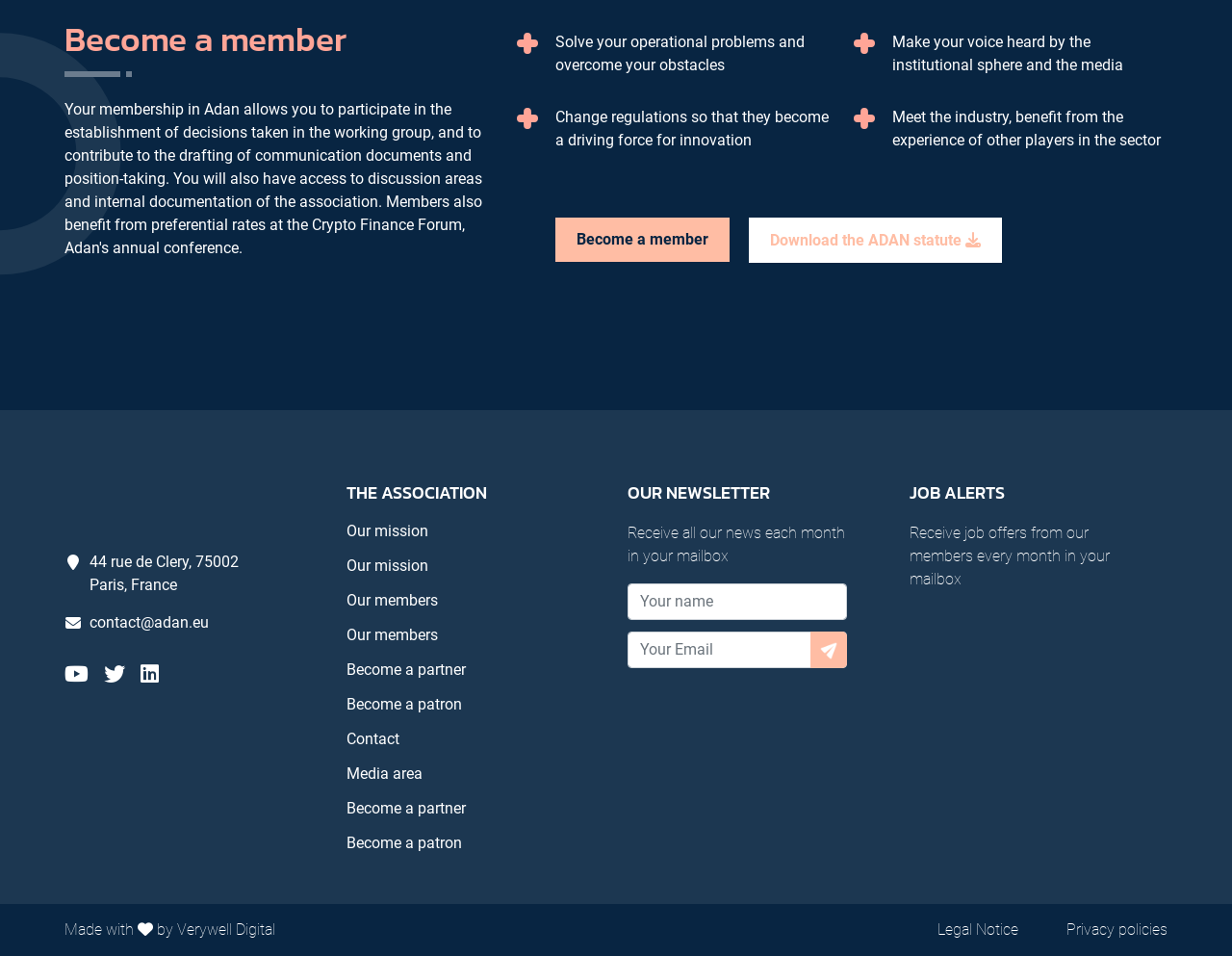Please reply with a single word or brief phrase to the question: 
What is the purpose of this association?

Solve operational problems